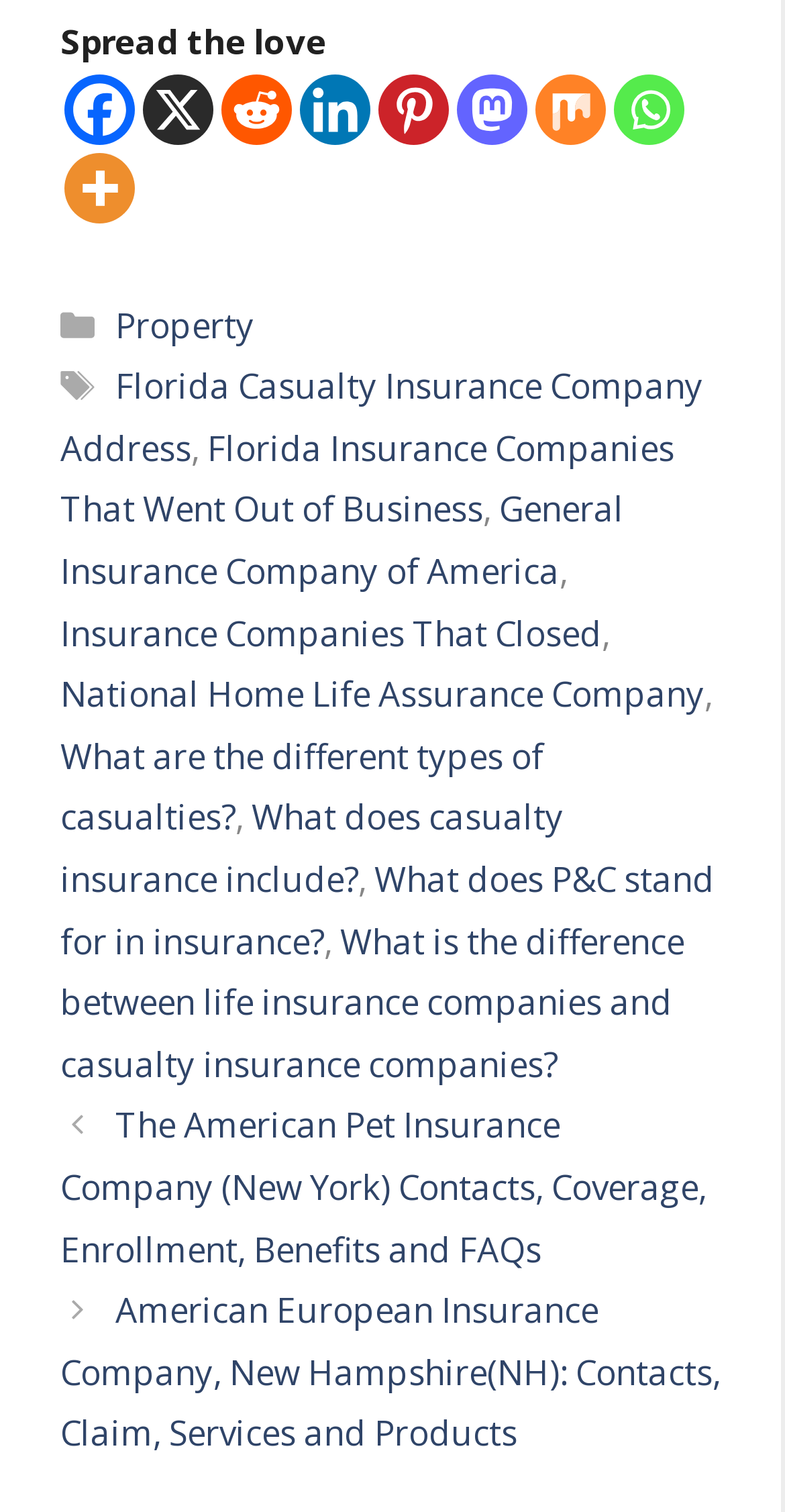Refer to the image and provide an in-depth answer to the question: 
How many tags are mentioned in the footer section?

I counted the number of tags mentioned in the footer section, which includes 'Florida Casualty Insurance Company Address', 'Florida Insurance Companies That Went Out of Business', and so on, totaling 9 tags.